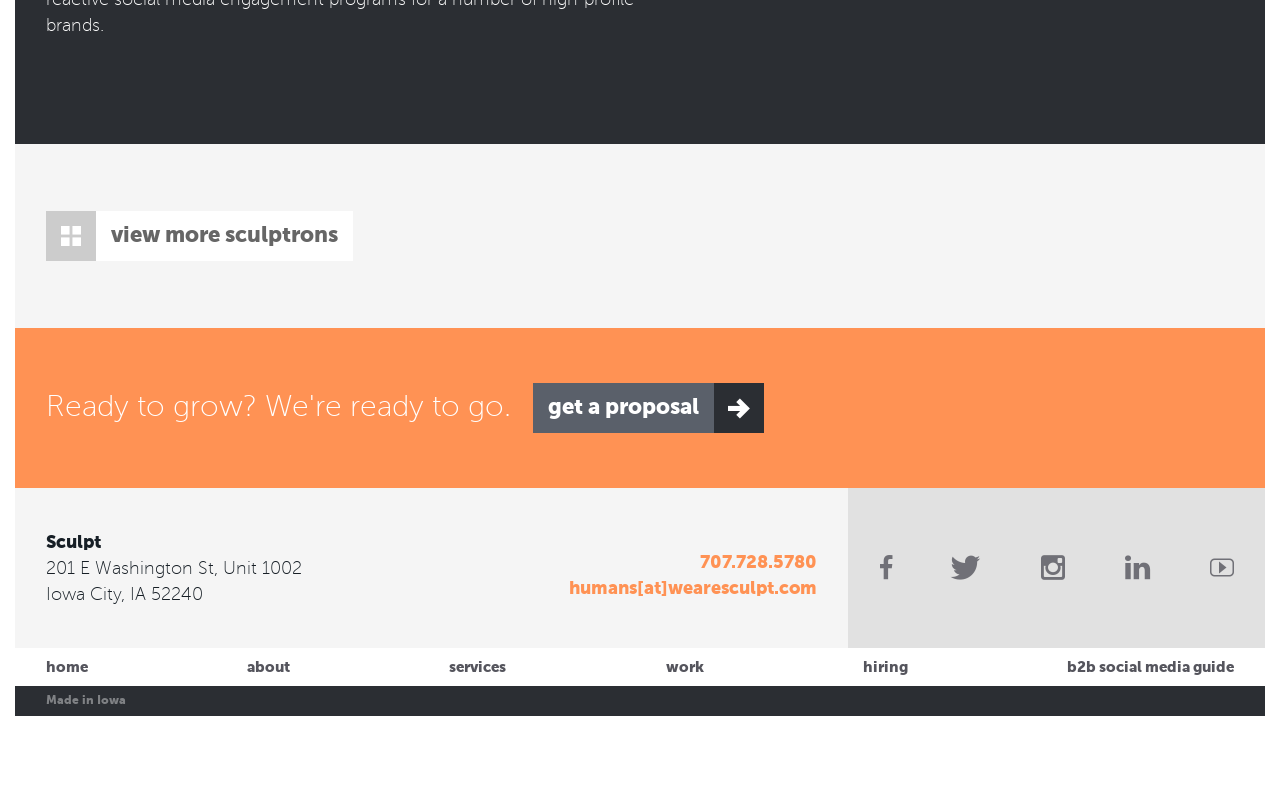Based on the element description "News", predict the bounding box coordinates of the UI element.

None